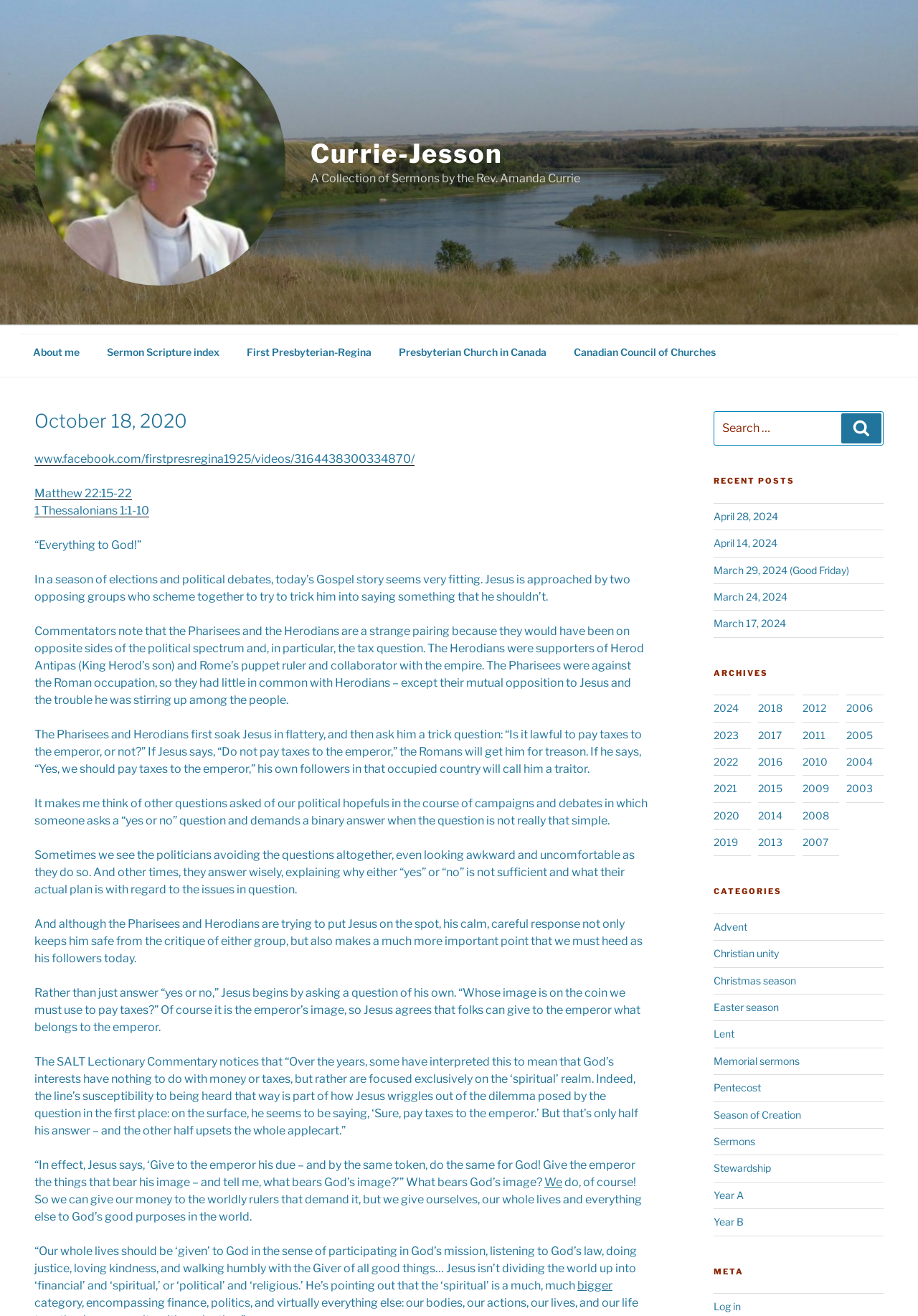What are the categories of sermons?
Based on the visual information, provide a detailed and comprehensive answer.

I found the answer by looking at the navigation section with the heading 'CATEGORIES' which lists various categories of sermons such as Advent, Christian unity, etc.